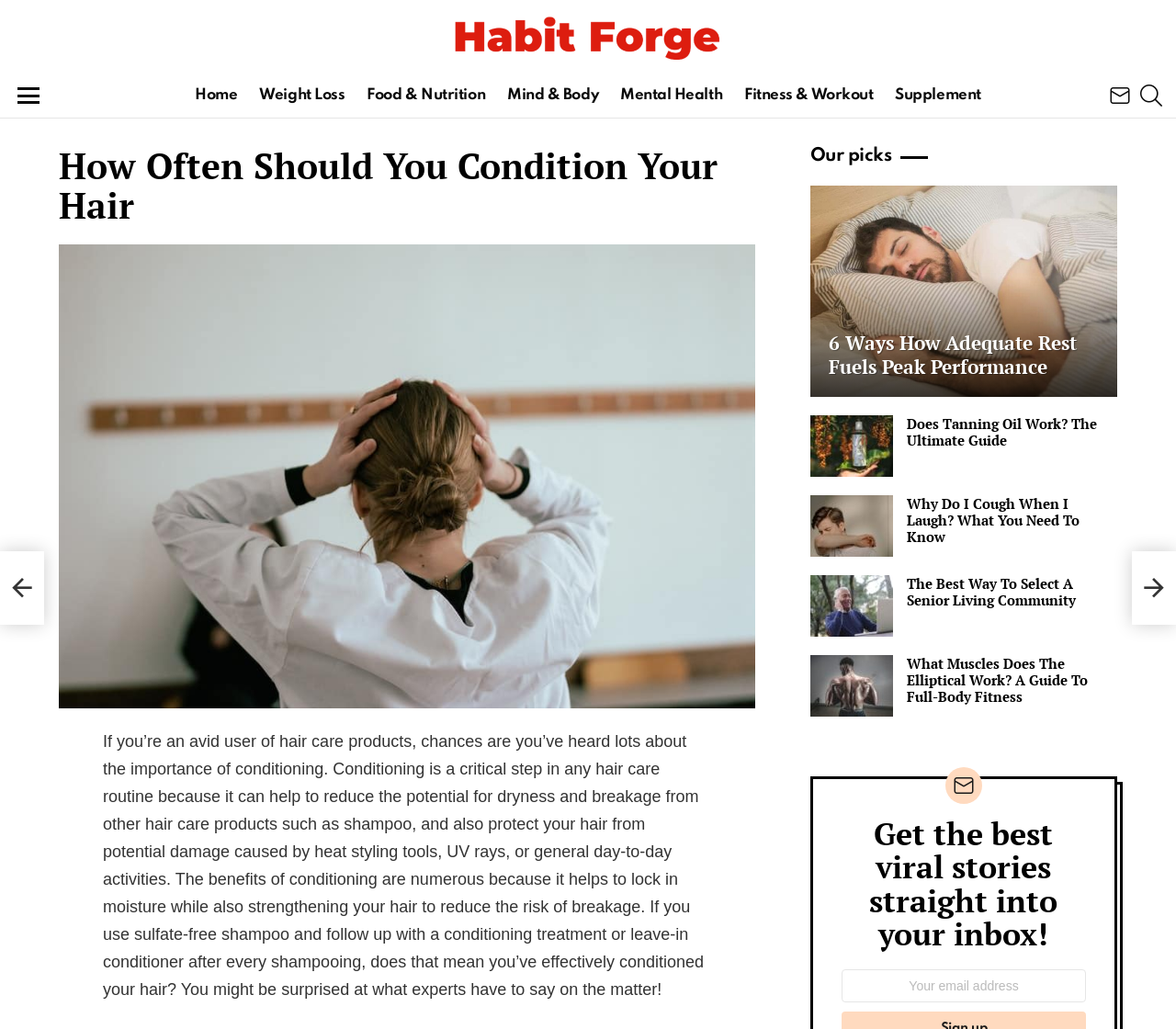Examine the screenshot and answer the question in as much detail as possible: What is the topic of the main article on the webpage?

The main article on the webpage is about hair conditioning, discussing its importance, benefits, and how to effectively condition hair. The article is titled 'How Often Should You Condition Your Hair'.